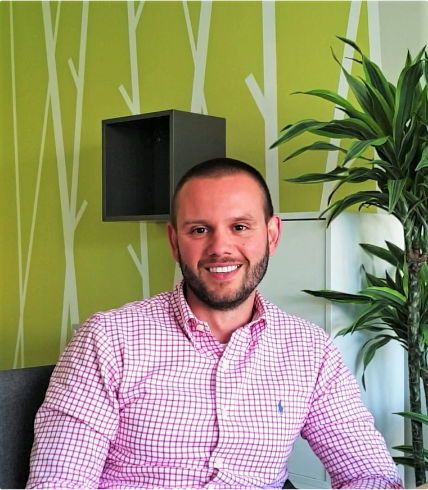Give a short answer using one word or phrase for the question:
What is on the wall in the office?

Minimalist white tree-like patterns